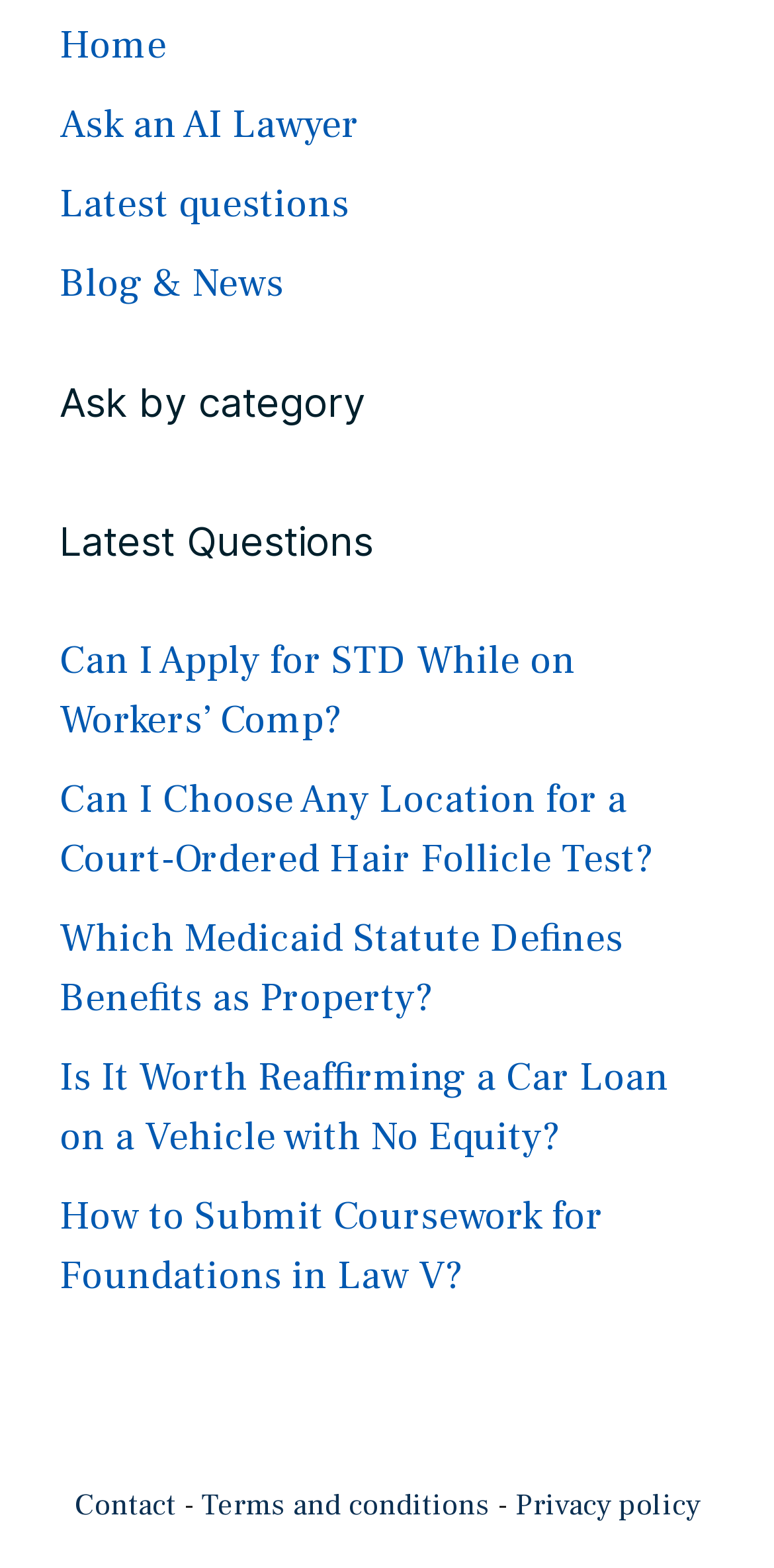Pinpoint the bounding box coordinates of the clickable area needed to execute the instruction: "browse Education category". The coordinates should be specified as four float numbers between 0 and 1, i.e., [left, top, right, bottom].

None